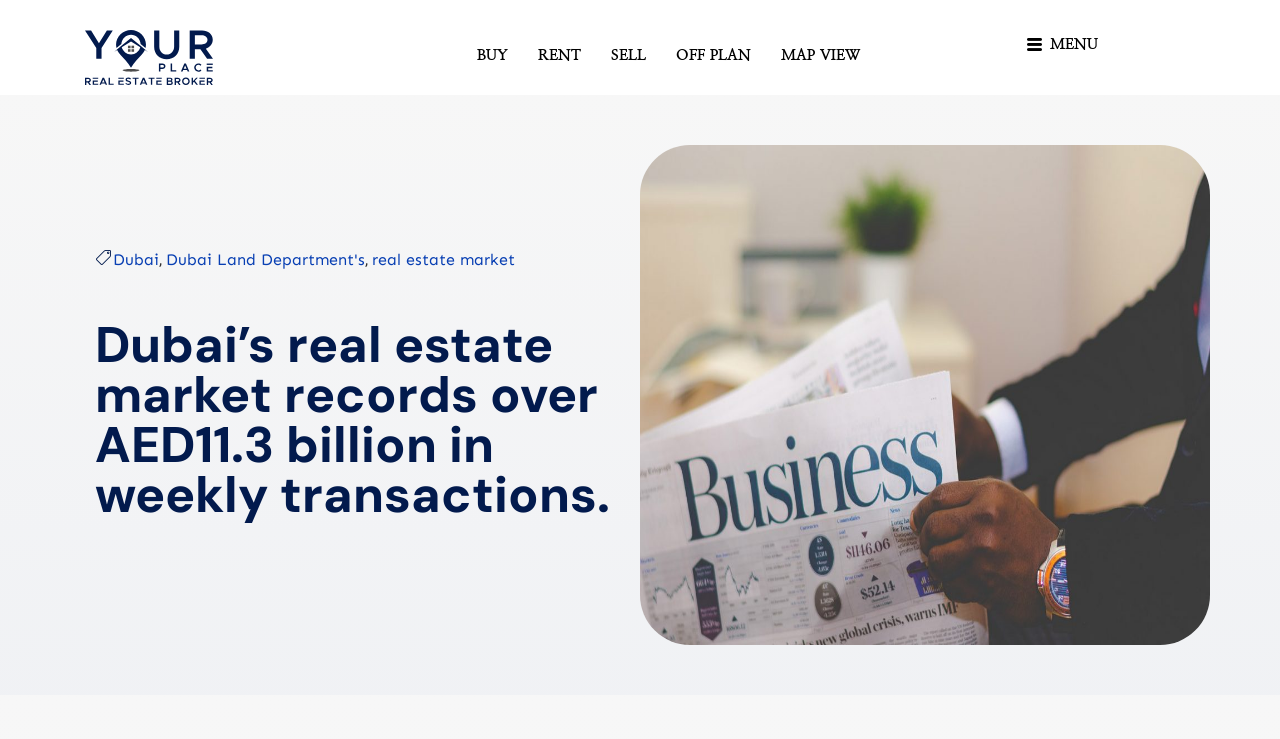Construct a comprehensive description capturing every detail on the webpage.

The webpage is about Dubai's real estate market, with a focus on recent transactions. At the top left, there is a logo for "Your Place Real Estate" with a link to the website. Below the logo, there are five links in a row, labeled "BUY", "RENT", "SELL", "OFF PLAN", and "MAP VIEW", which are likely navigation options for the website.

To the right of these links, there is a "MENU" link. Below the navigation links, there is a section with a heading that reads "Dubai’s real estate market records over AED11.3 billion in weekly transactions." This heading is positioned near the top center of the page.

Above the heading, there are three links in a row, labeled "Dubai", followed by a comma, and then "Dubai Land Department's real estate market". These links are likely related to the content of the webpage.

The main content of the webpage is an image that takes up most of the page, with a caption "Dubai's real estate market records". The image is positioned below the heading and navigation links, and spans across the width of the page.